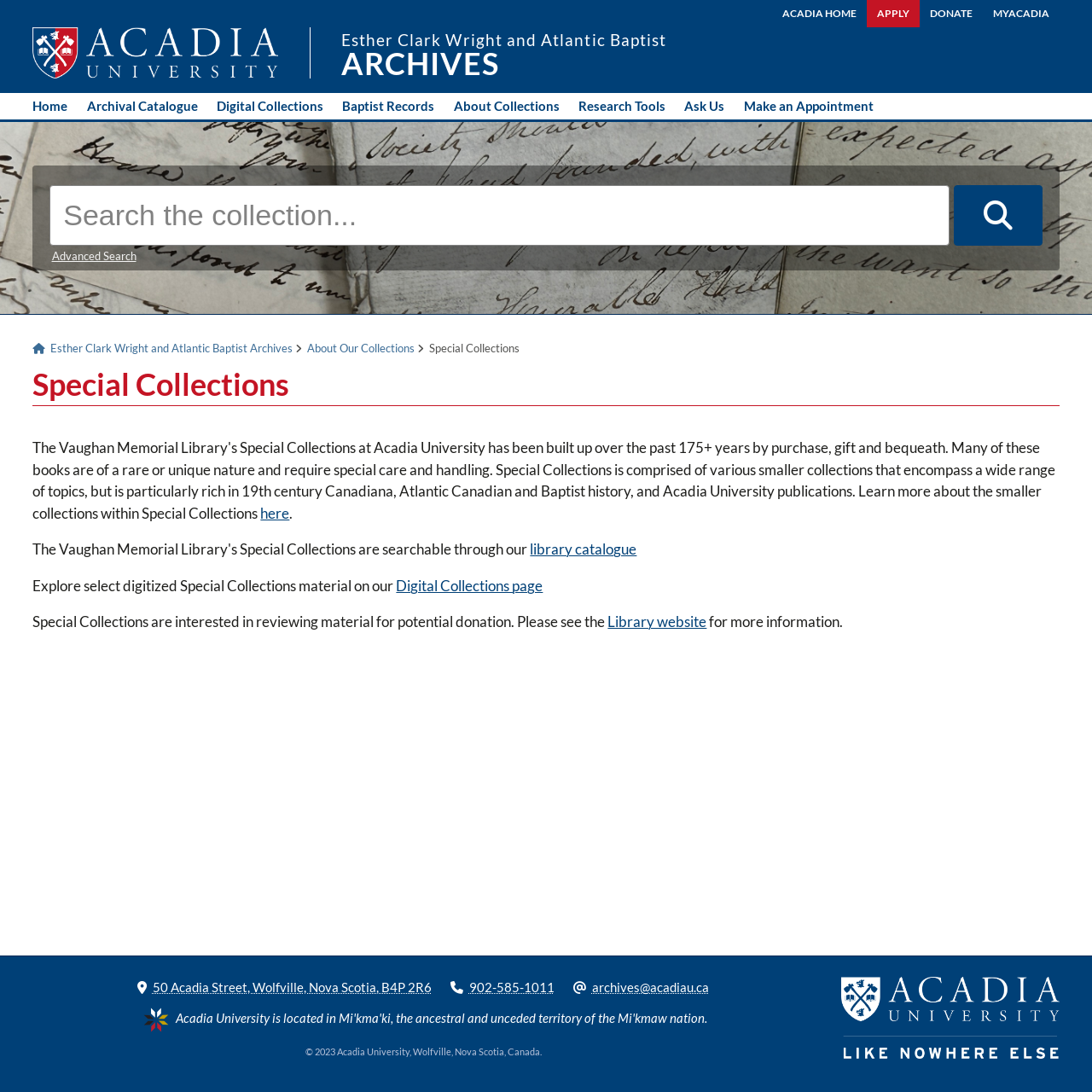Using the information shown in the image, answer the question with as much detail as possible: What is the location of the archives?

I found the answer by looking at the contentinfo section at the bottom of the webpage which contains the link '50 Acadia Street, Wolfville, Nova Scotia, B4P 2R6'. This is the address of the archives.